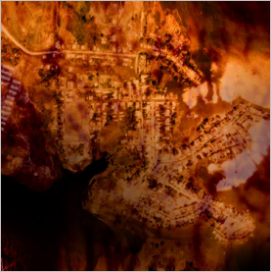What is the dominant color tone of the artwork?
Provide an in-depth answer to the question, covering all aspects.

The caption describes the artwork as being rendered in warm, earthy tones that hint at both organic and synthetic forms, suggesting a dominant color tone that is warm and earthy.